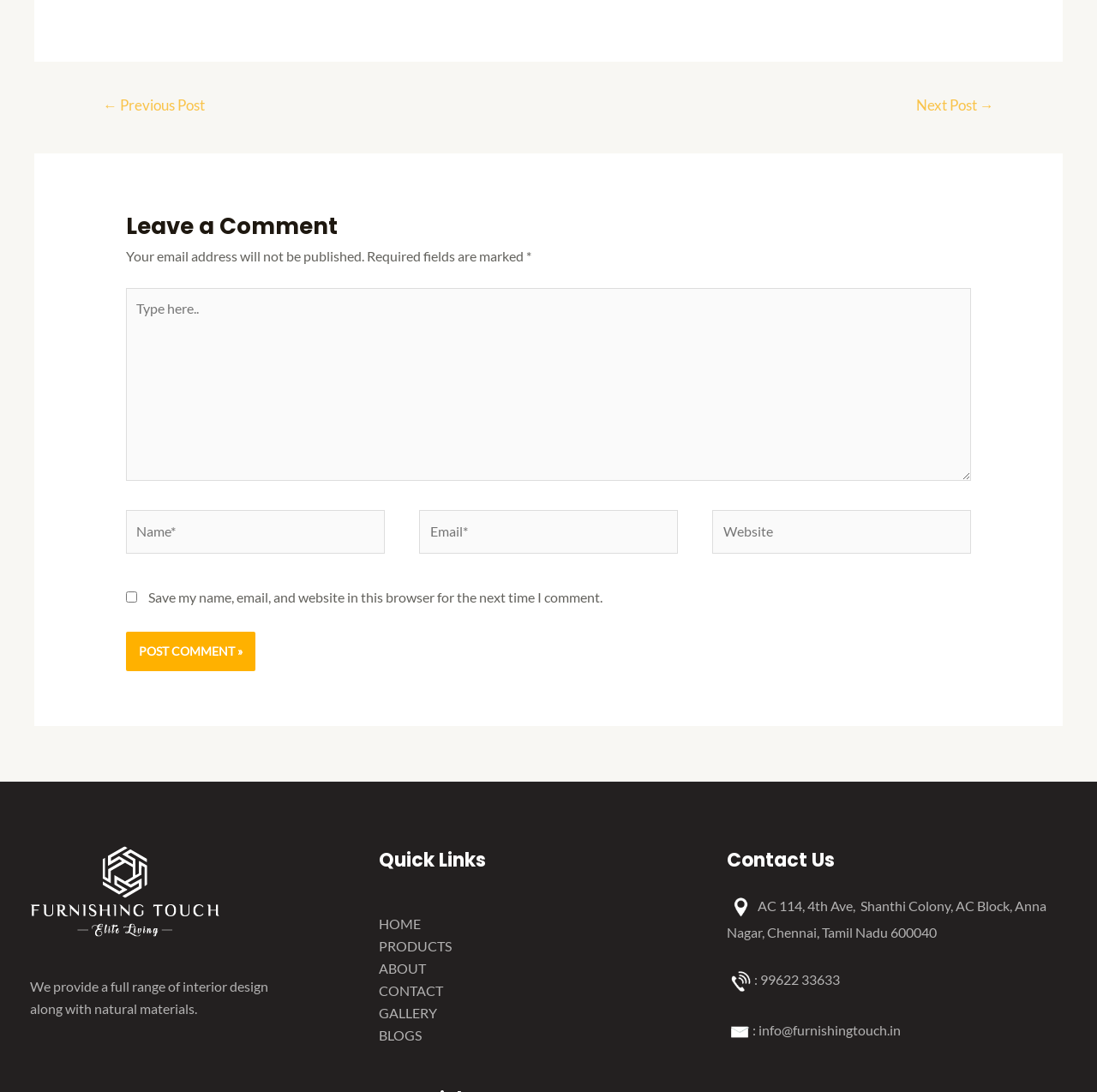Show me the bounding box coordinates of the clickable region to achieve the task as per the instruction: "Click the '← Previous Post' link".

[0.074, 0.082, 0.207, 0.114]